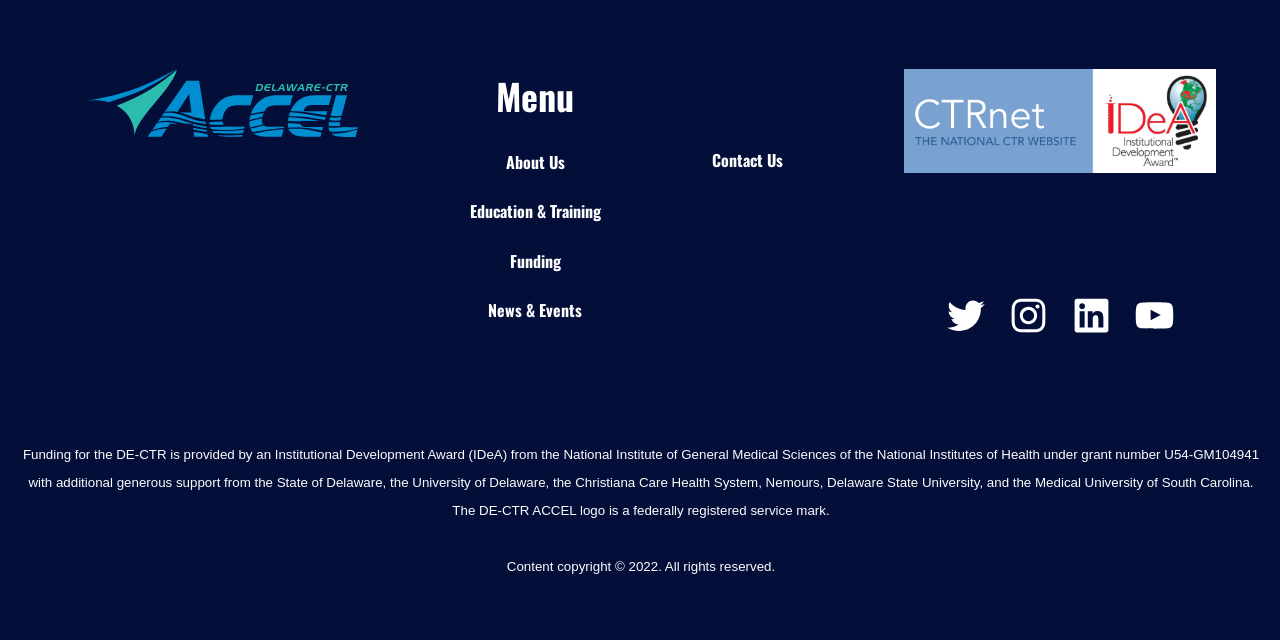Please determine the bounding box coordinates for the UI element described as: "About Us".

[0.395, 0.235, 0.441, 0.272]